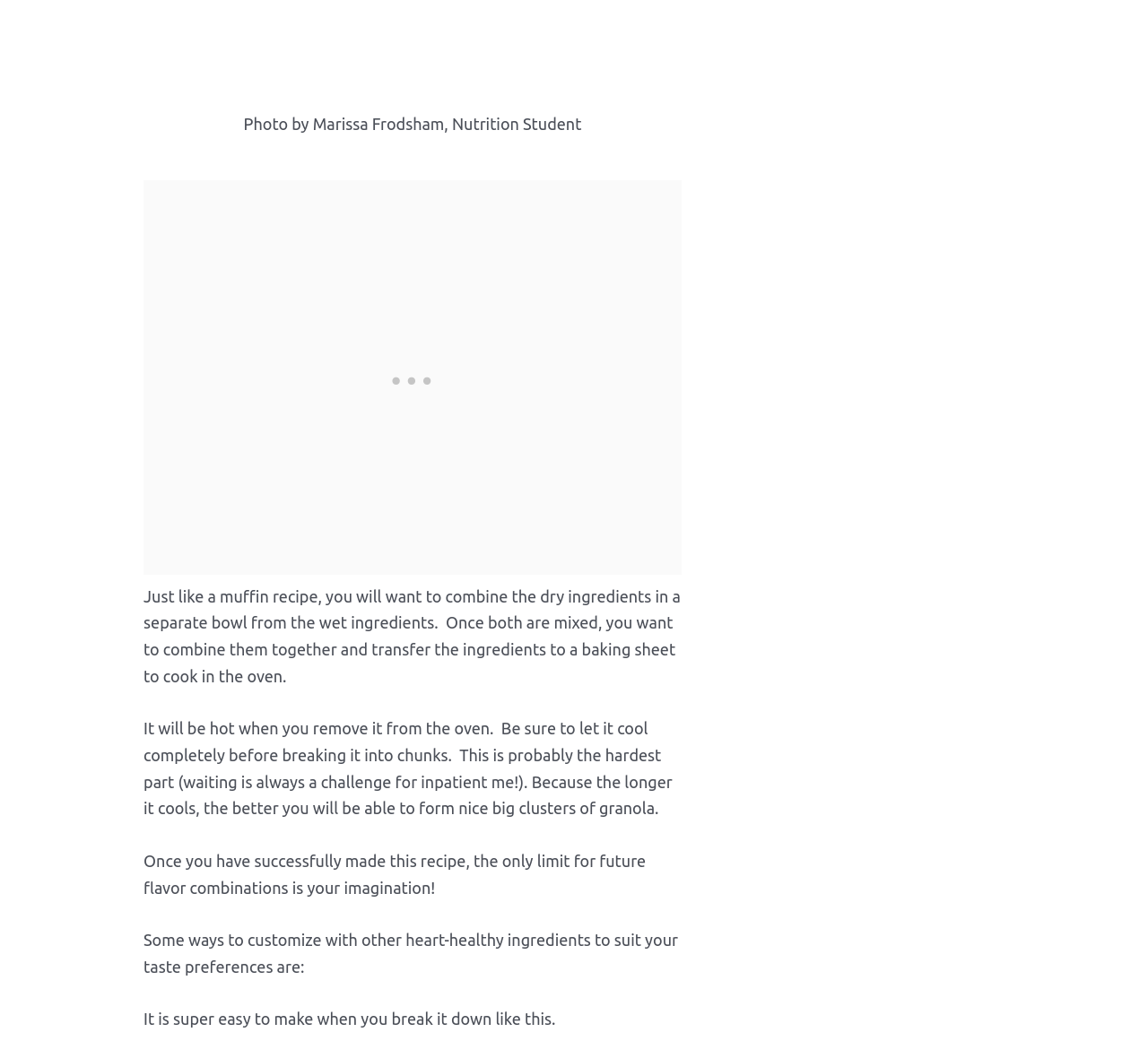Predict the bounding box coordinates for the UI element described as: "chocolate avocado smoothie". The coordinates should be four float numbers between 0 and 1, presented as [left, top, right, bottom].

[0.276, 0.705, 0.457, 0.723]